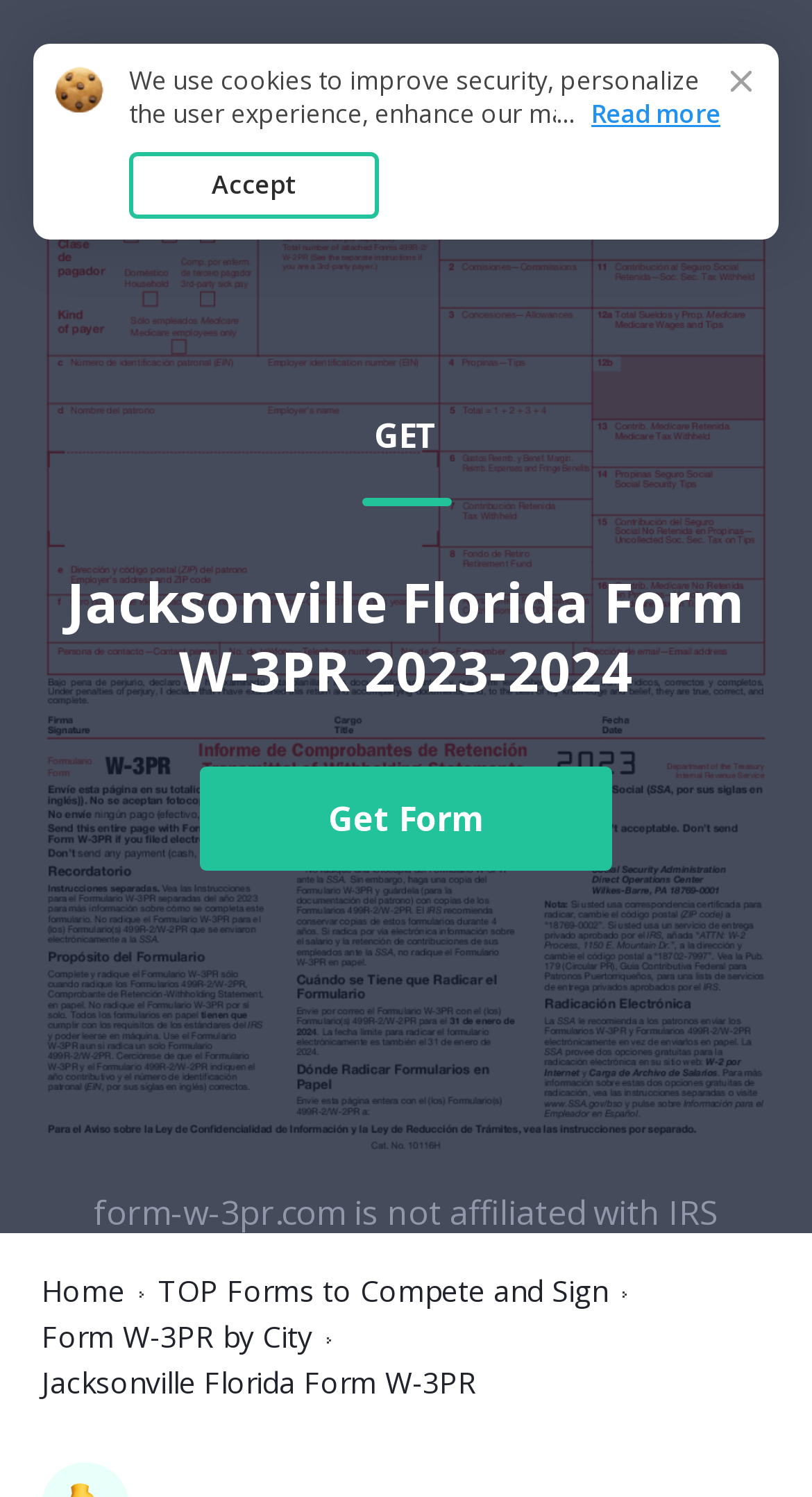Based on the image, give a detailed response to the question: What year is the form available for?

The year the form is available for can be found in the heading element 'Jacksonville Florida Form W-3PR 2023-2024'. This heading is a child element of the link element with the text 'GET Jacksonville Florida Form W-3PR 2023-2024'.